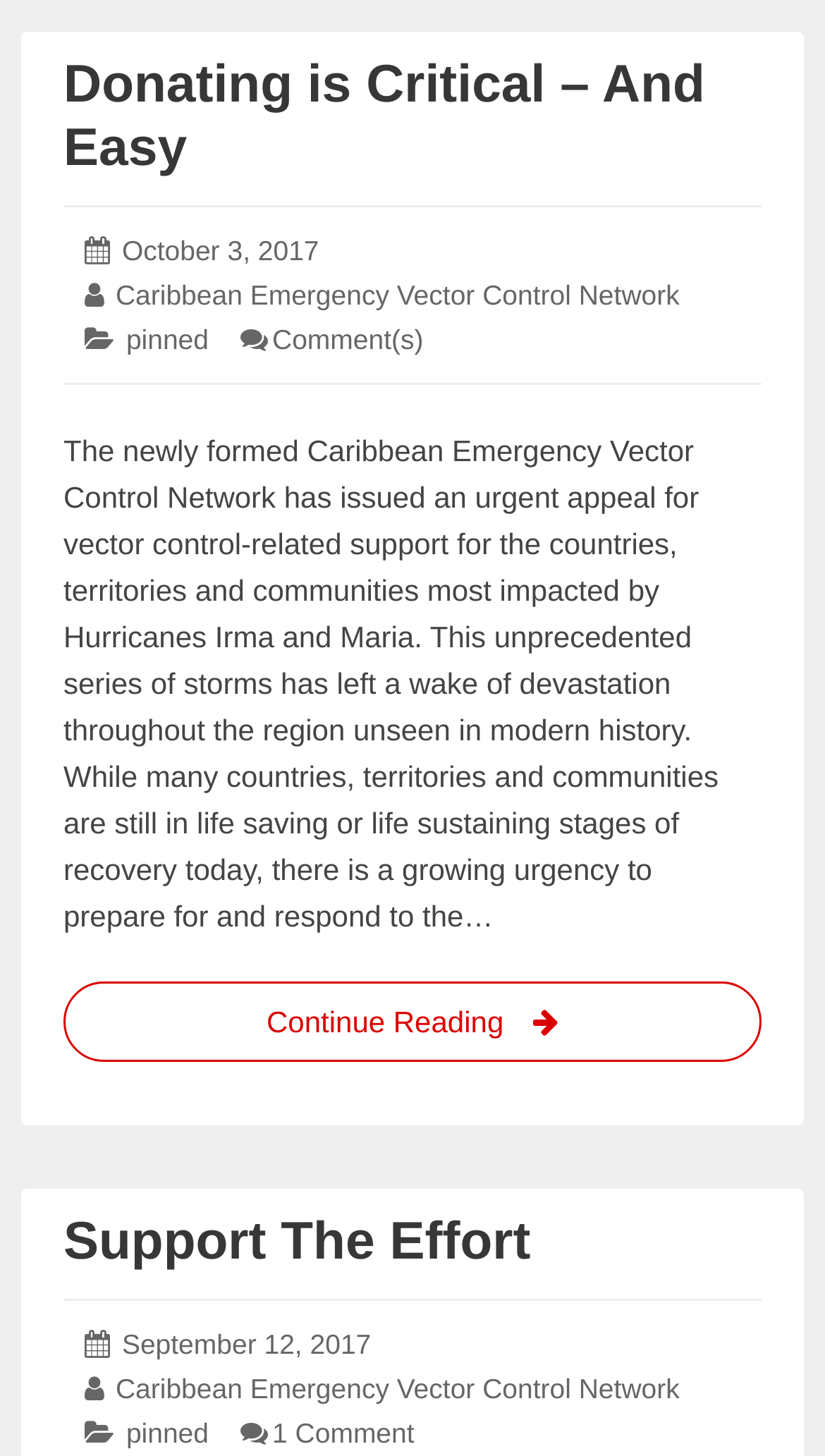Locate the bounding box coordinates of the area you need to click to fulfill this instruction: 'Click on the link 'Caribbean Emergency Vector Control Network''. The coordinates must be in the form of four float numbers ranging from 0 to 1: [left, top, right, bottom].

[0.14, 0.192, 0.824, 0.214]